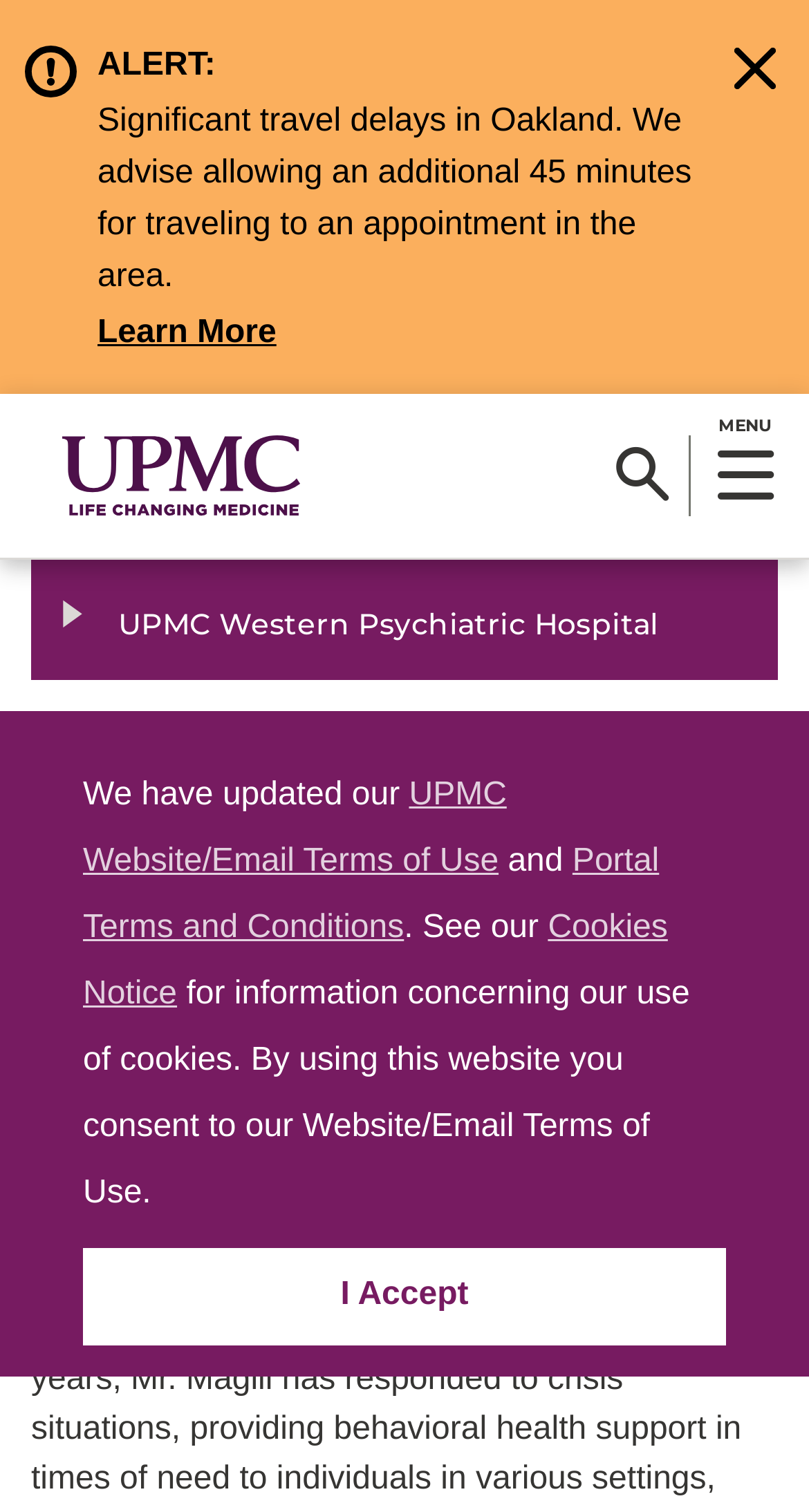Find the bounding box coordinates of the clickable area that will achieve the following instruction: "View Jeffrey D. Magill's profile".

[0.038, 0.651, 0.962, 0.692]